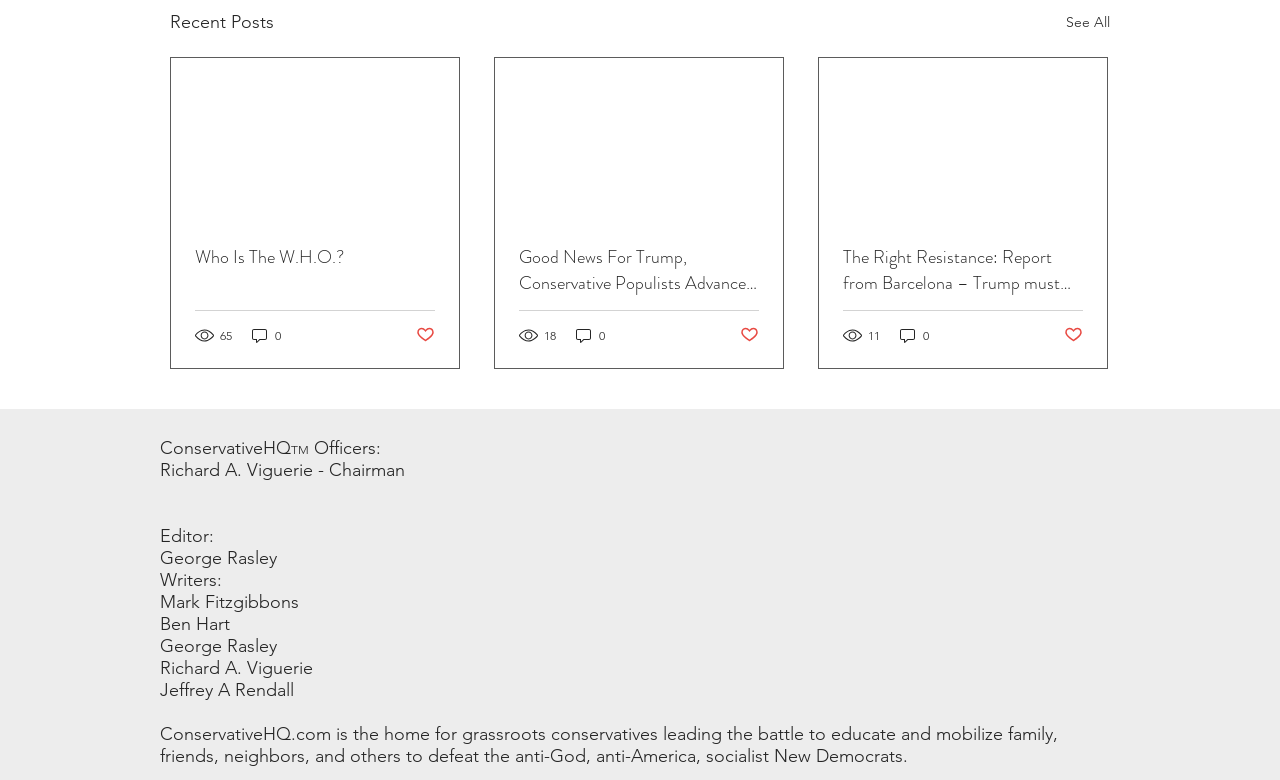Answer the question in a single word or phrase:
How many social media links are there?

1